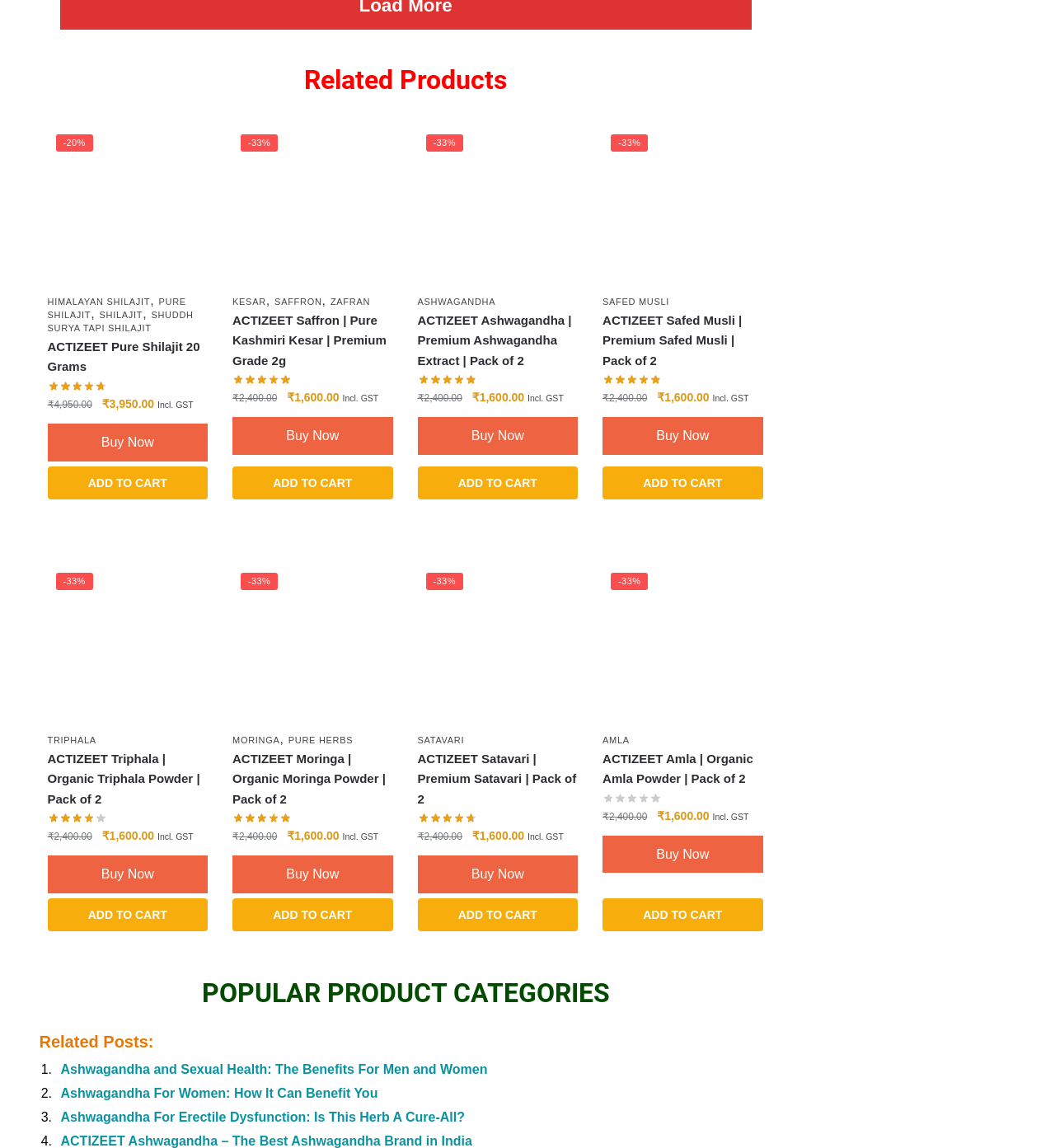Can you give a detailed response to the following question using the information from the image? What is the discount offered on the 'Actizeet Ashwagandha' product?

The link text '-33% Actizeet Ashwagandha Premium Ashwagandha Extract Pack of 2 Actizeet Ashwagandha' suggests that there is a 33% discount on the 'Actizeet Ashwagandha' product.